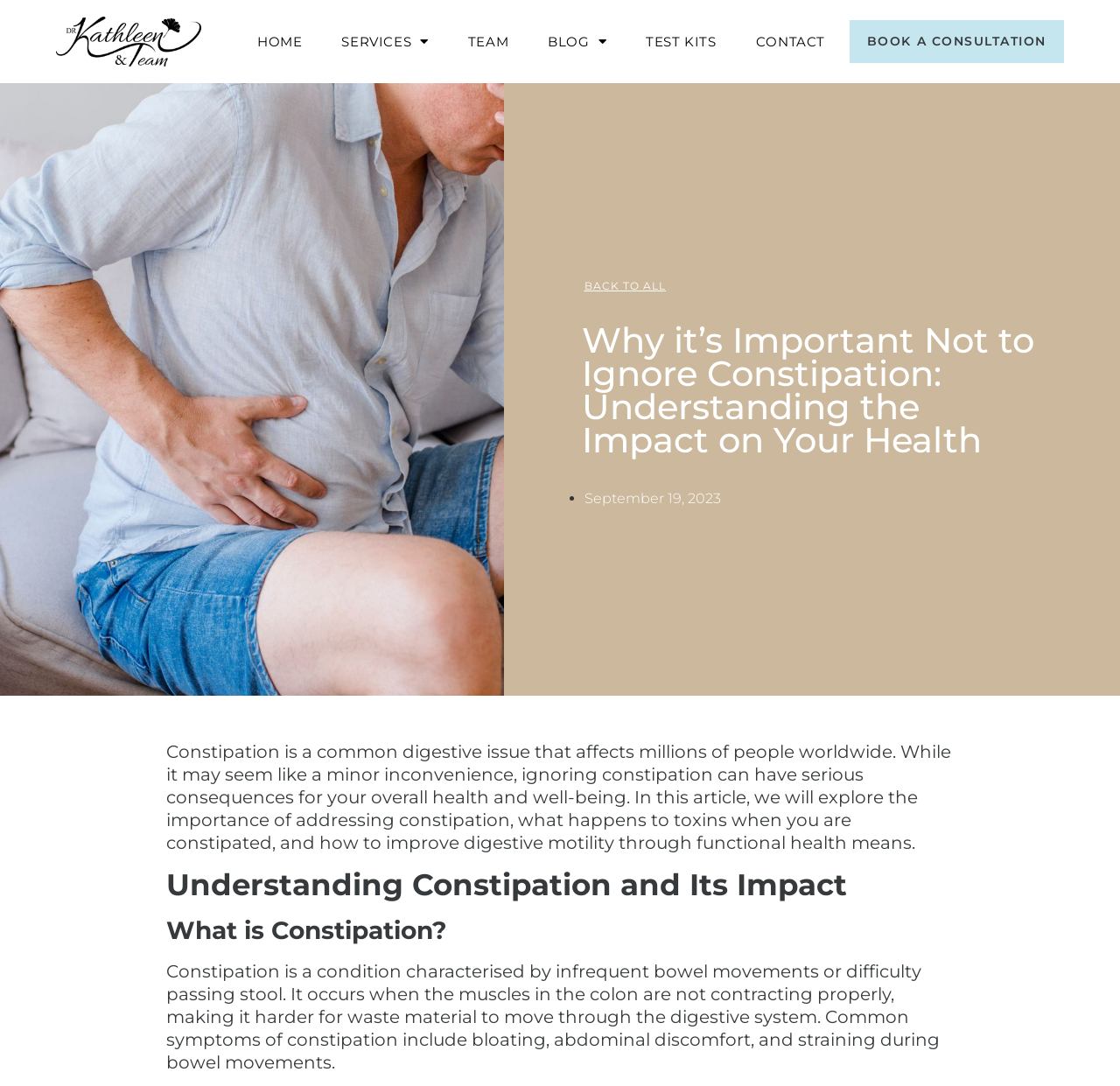Determine the bounding box coordinates for the UI element described. Format the coordinates as (top-left x, top-left y, bottom-right x, bottom-right y) and ensure all values are between 0 and 1. Element description: Home

[0.223, 0.025, 0.276, 0.051]